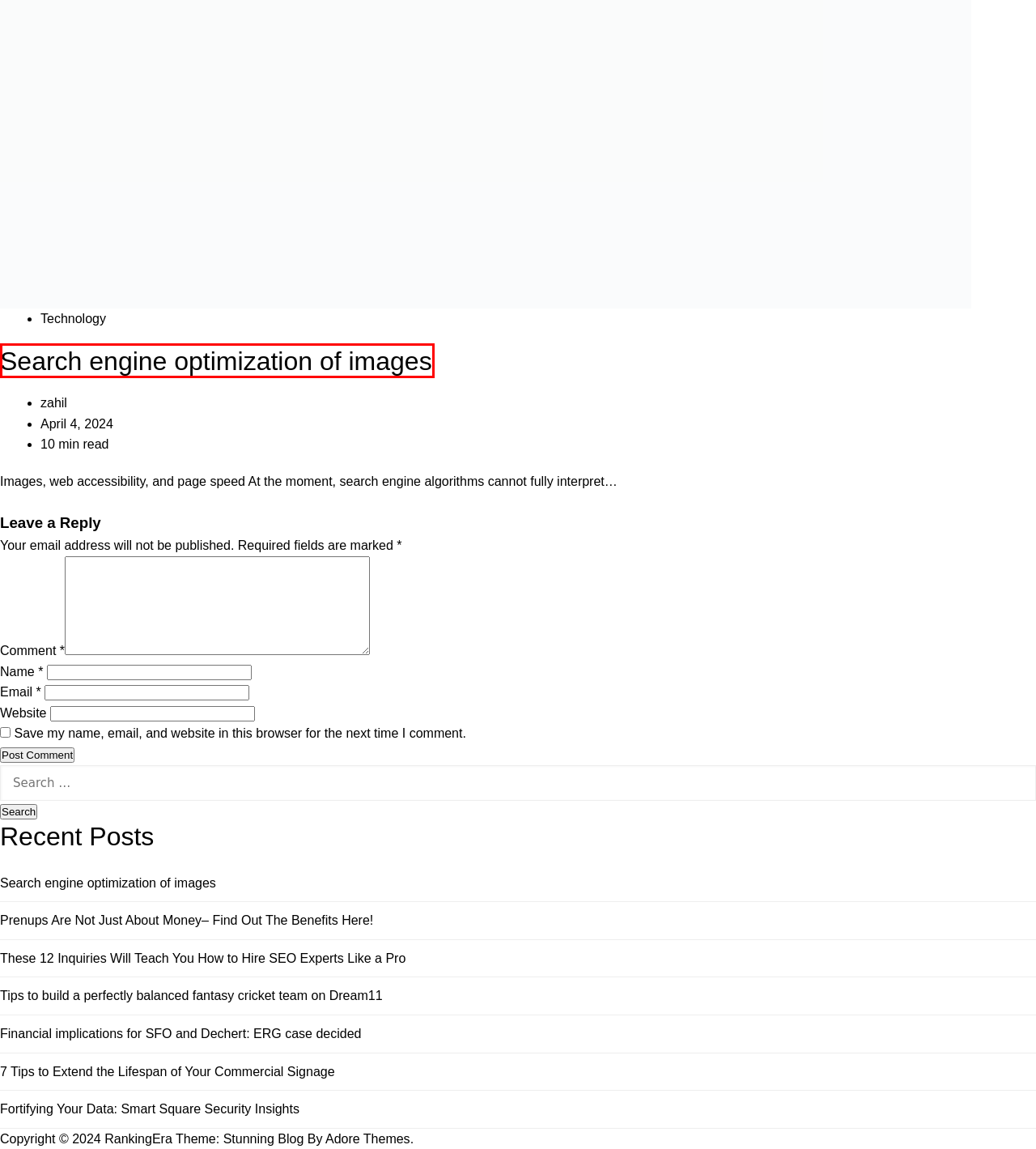Review the screenshot of a webpage containing a red bounding box around an element. Select the description that best matches the new webpage after clicking the highlighted element. The options are:
A. Business Archives - RankingEra
B. Dedicated RDP Archives - RankingEra
C. These 12 Inquiries Will Teach You How to Hire SEO Experts Like a Pro
D. 7 Tips to Extend the Lifespan of Your Commercial Signage
E. Adore Themes – Market Place for WordPress Themes
F. Prenups Are Not Just About Money– Find Out The Benefits Here! - RankingEra
G. Search engine optimization of images
H. Ibomma 2022 - Best Site To Download Telugu Dubbed Movies Free - RankingEra

G